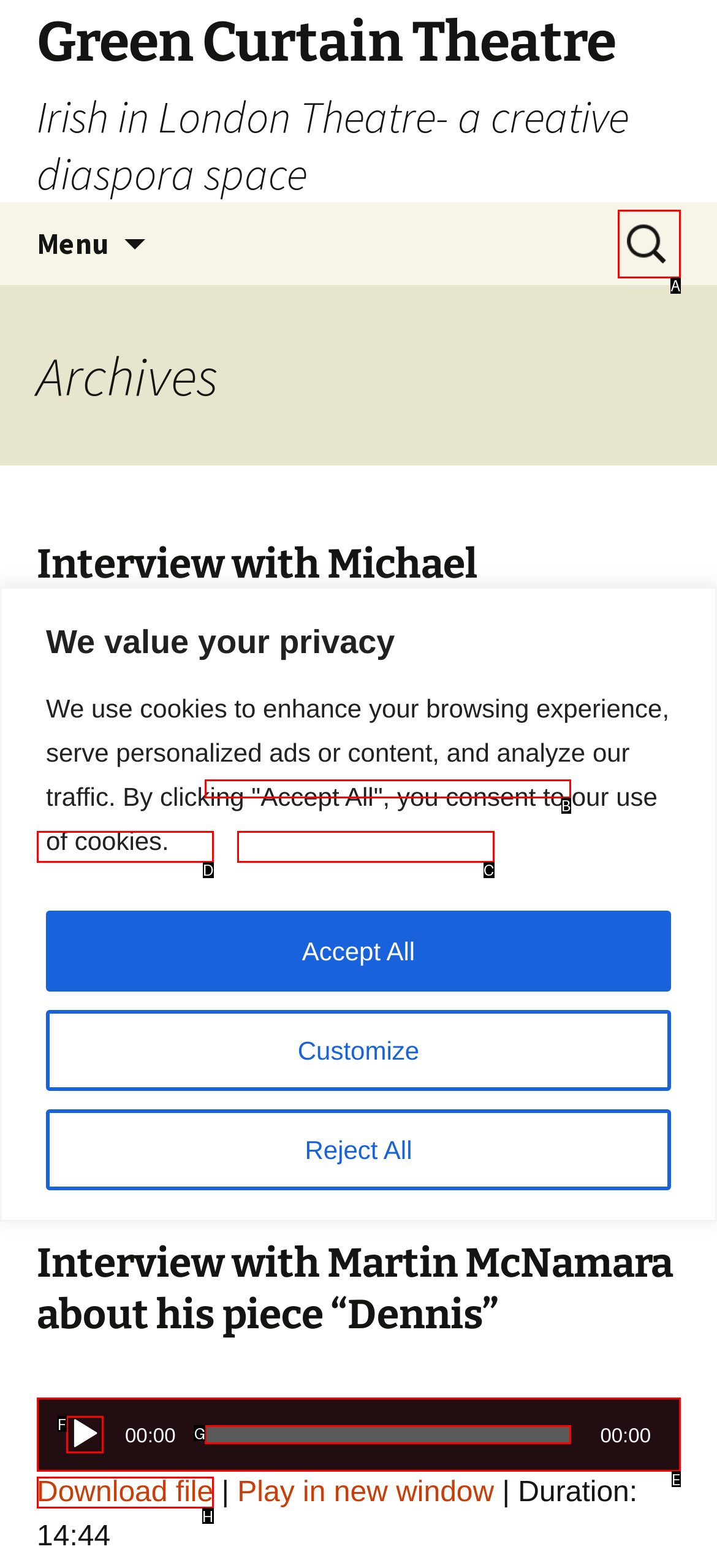To perform the task "Read the article about Plasma Nodo", which UI element's letter should you select? Provide the letter directly.

None